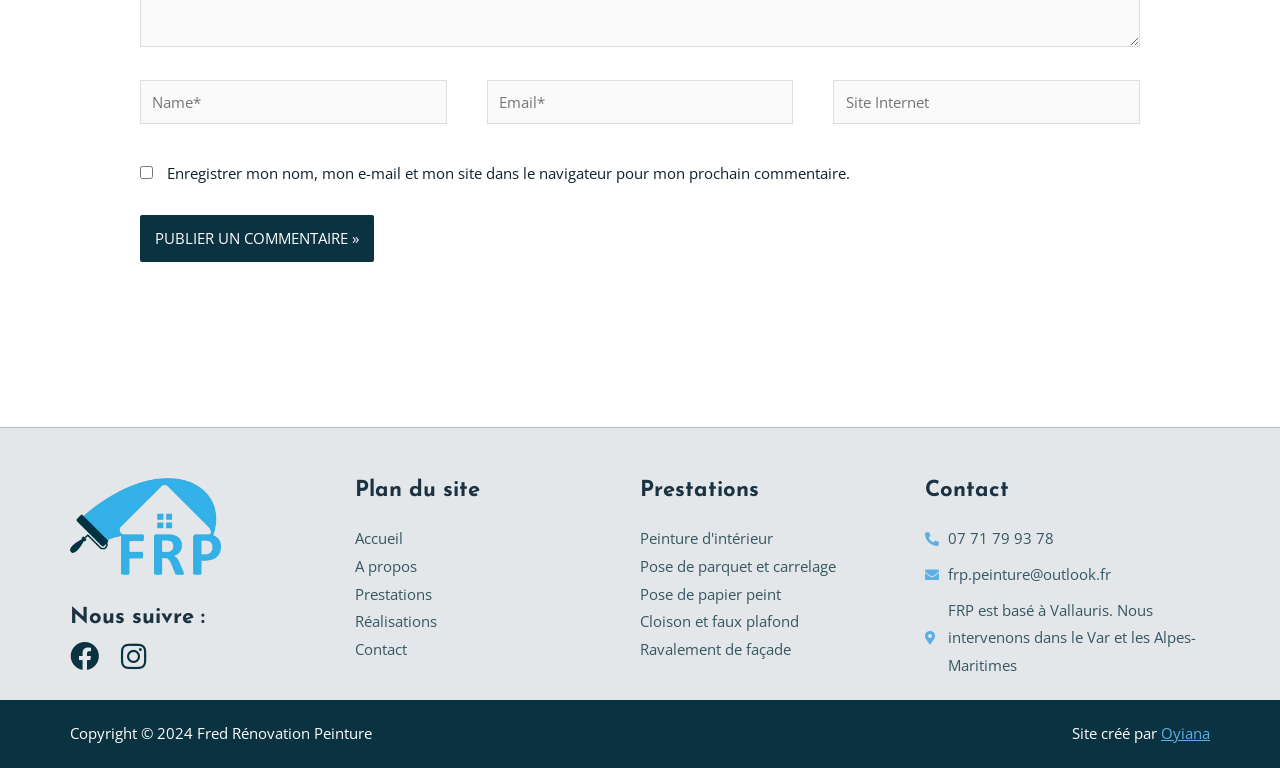Please specify the bounding box coordinates of the clickable section necessary to execute the following command: "Click the publish comment button".

[0.109, 0.279, 0.292, 0.342]